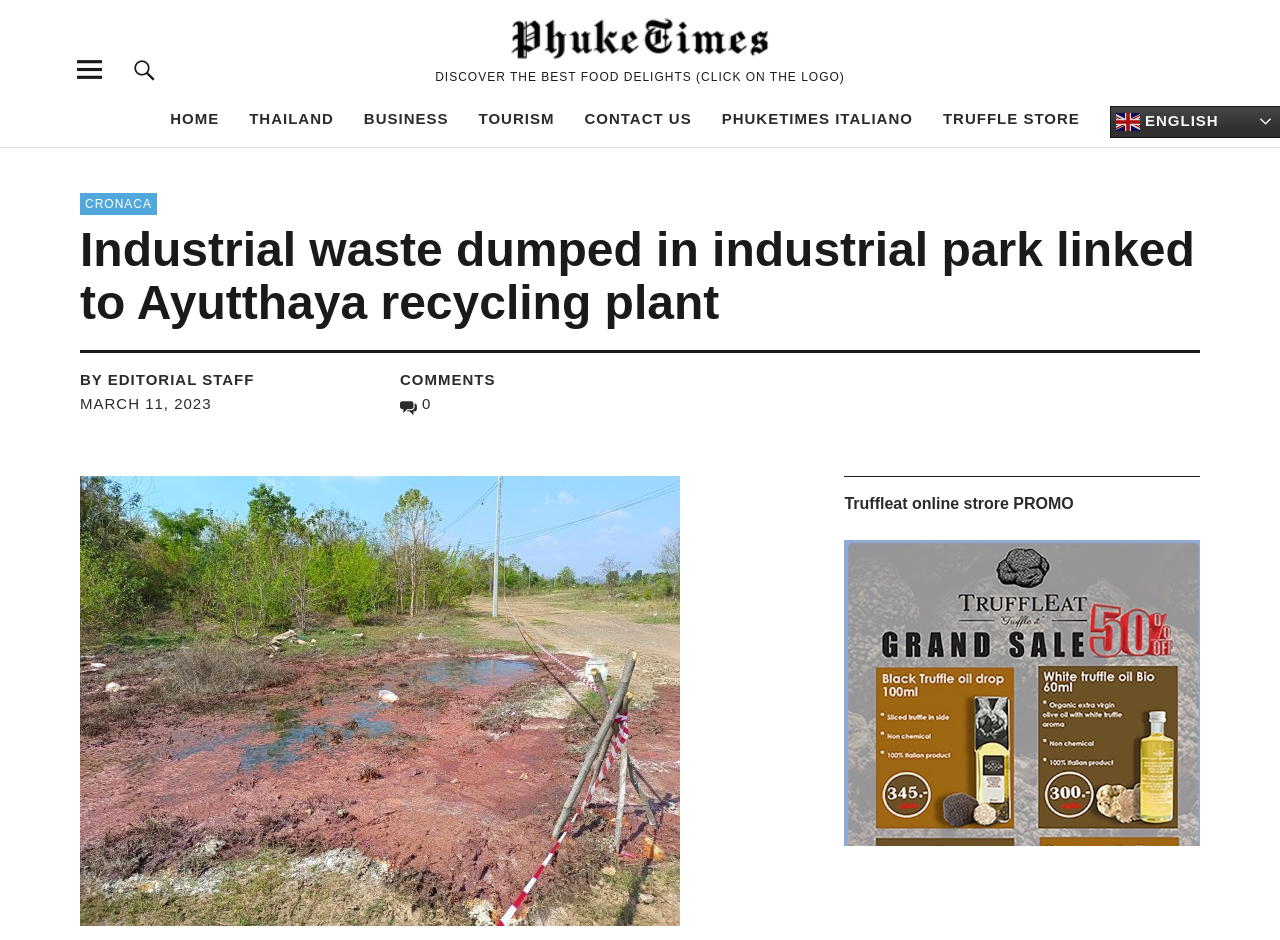Illustrate the webpage's structure and main components comprehensively.

This webpage appears to be a news article page from Phuketimes, an online news portal. At the top left corner, there is a logo of Phuketimes, accompanied by a link to the website's homepage. Below the logo, there is a horizontal navigation menu with links to various sections, including HOME, THAILAND, BUSINESS, TOURISM, CONTACT US, PHUKETIMES ITALIANO, and TRUFFLE STORE. 

To the right of the navigation menu, there is a search bar with a search button and a dropdown language selection menu. 

The main content of the page is an article about industrial waste being dumped in an industrial park, which is linked to a recycling plant in Ayutthaya province. The article's title is prominently displayed at the top, followed by the author's name and the date of publication. Below the title, there is a large image related to the article. 

On the right side of the article, there is a promotional banner for Truffleat online store with a heading "Truffleat online strore PROMO". 

At the bottom of the article, there is a section for comments, with a link to view comments and a button to like the article.